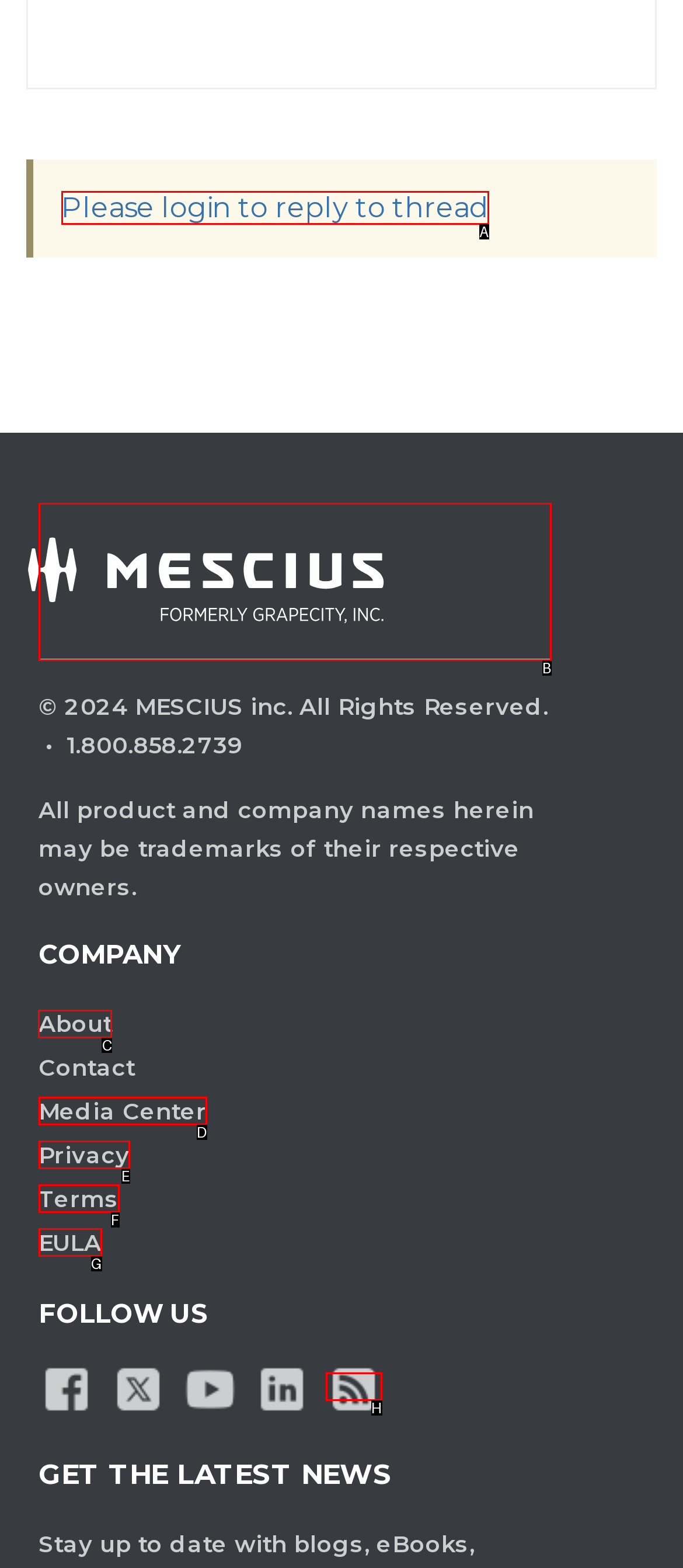Select the correct UI element to complete the task: go to About page
Please provide the letter of the chosen option.

C